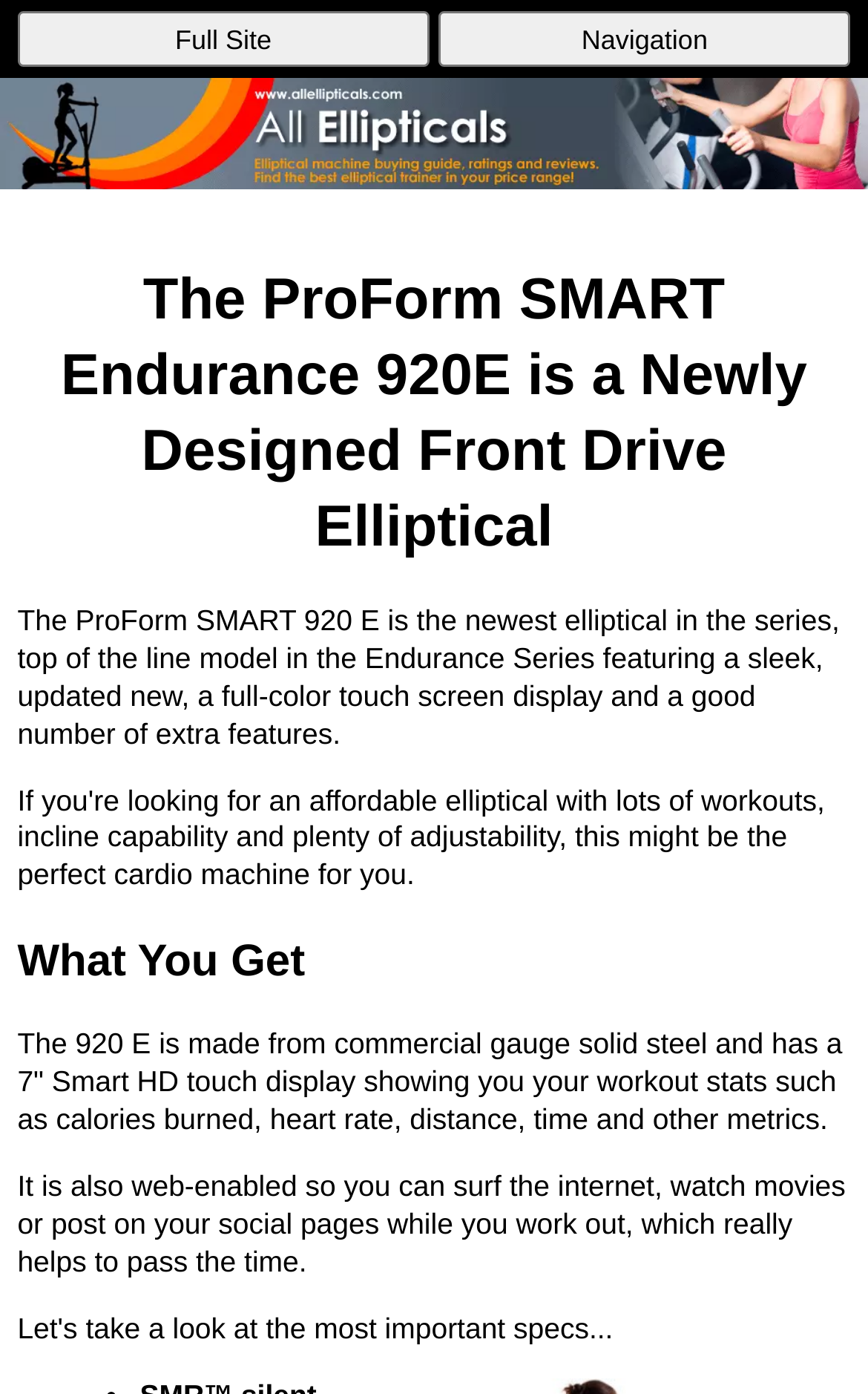What can you do on the 7" Smart HD touch display?
Look at the image and answer the question with a single word or phrase.

Surf the internet, watch movies, post on social pages